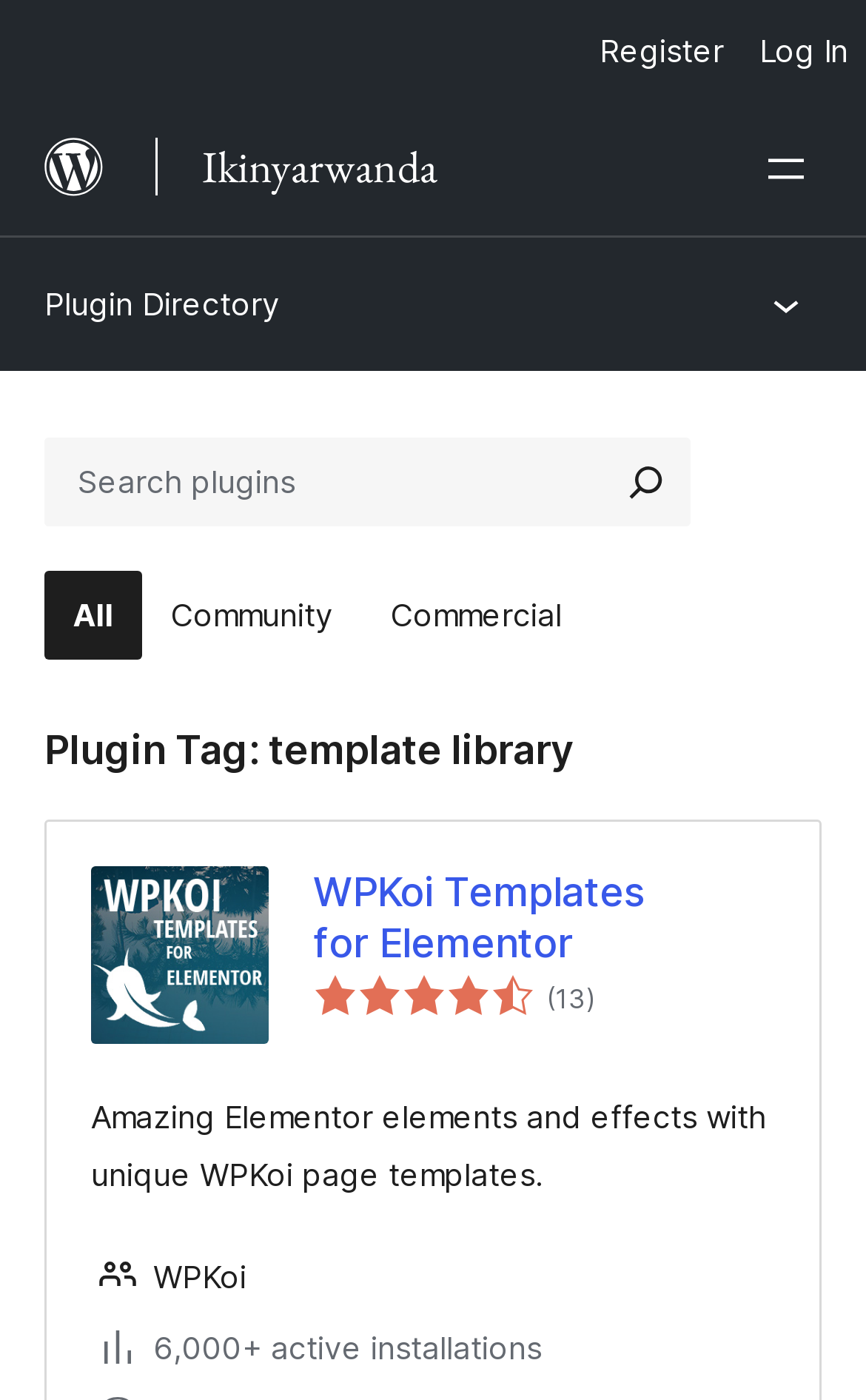Predict the bounding box of the UI element that fits this description: "name="s" placeholder="Search plugins"".

[0.051, 0.313, 0.695, 0.376]